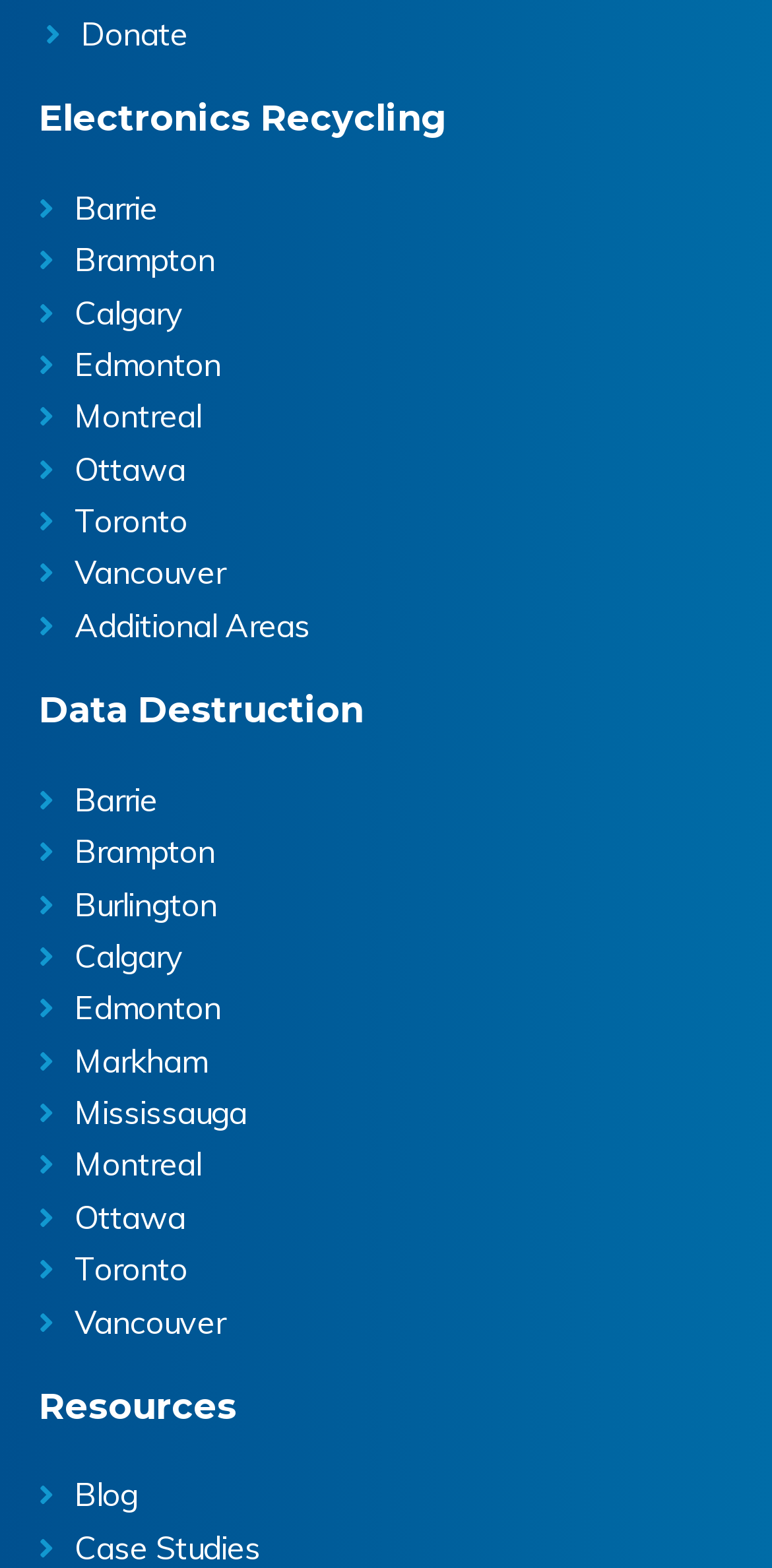Calculate the bounding box coordinates for the UI element based on the following description: "Case Studies". Ensure the coordinates are four float numbers between 0 and 1, i.e., [left, top, right, bottom].

[0.05, 0.974, 0.337, 0.999]